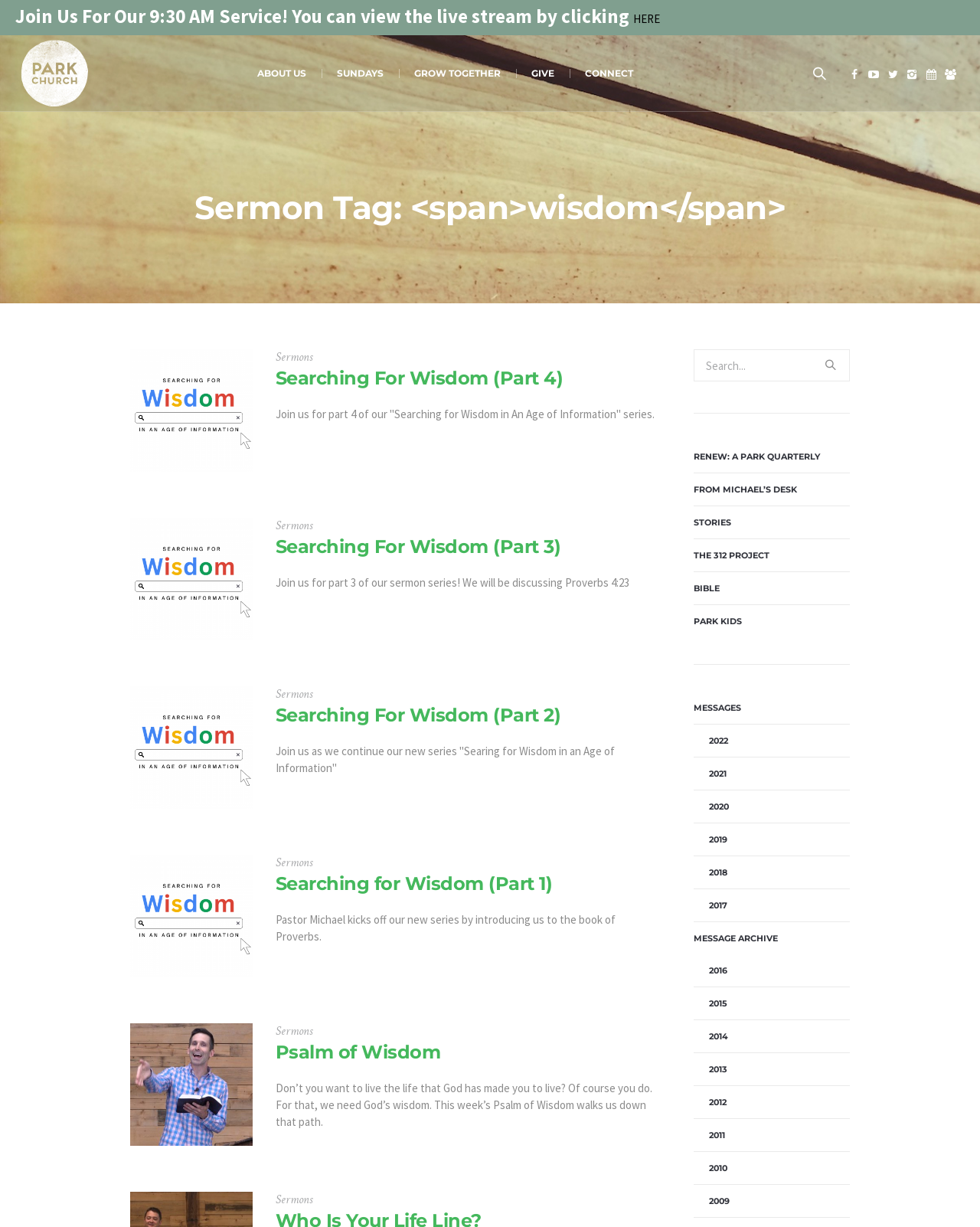Identify the bounding box for the described UI element. Provide the coordinates in (top-left x, top-left y, bottom-right x, bottom-right y) format with values ranging from 0 to 1: Searching For Wisdom (Part 2)

[0.281, 0.574, 0.572, 0.592]